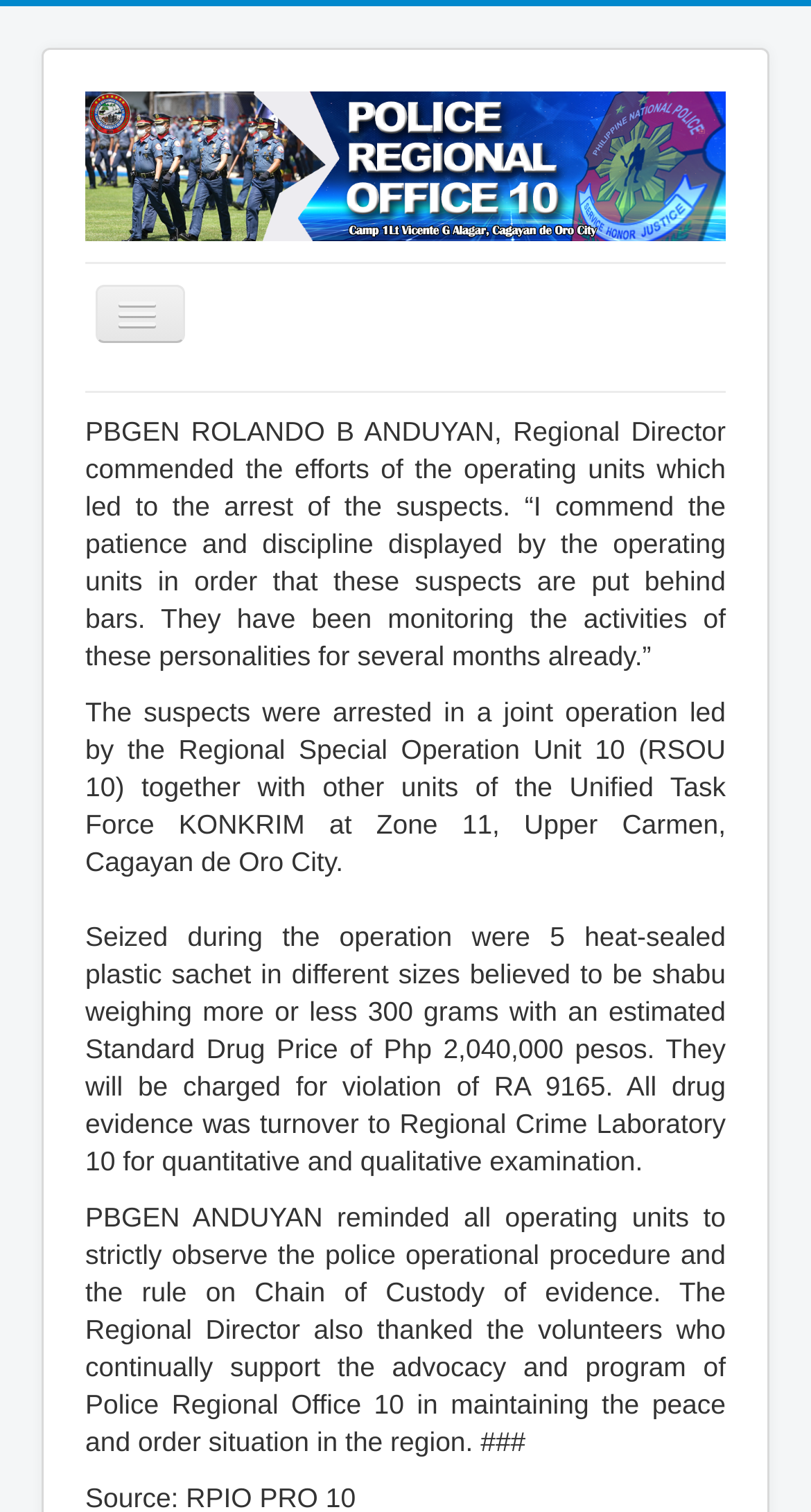What is the name of the police office?
Carefully analyze the image and provide a detailed answer to the question.

I found the answer by looking at the link element with the text 'Police Regional Office 10' and an image with the same name, which suggests that it is the name of the police office.